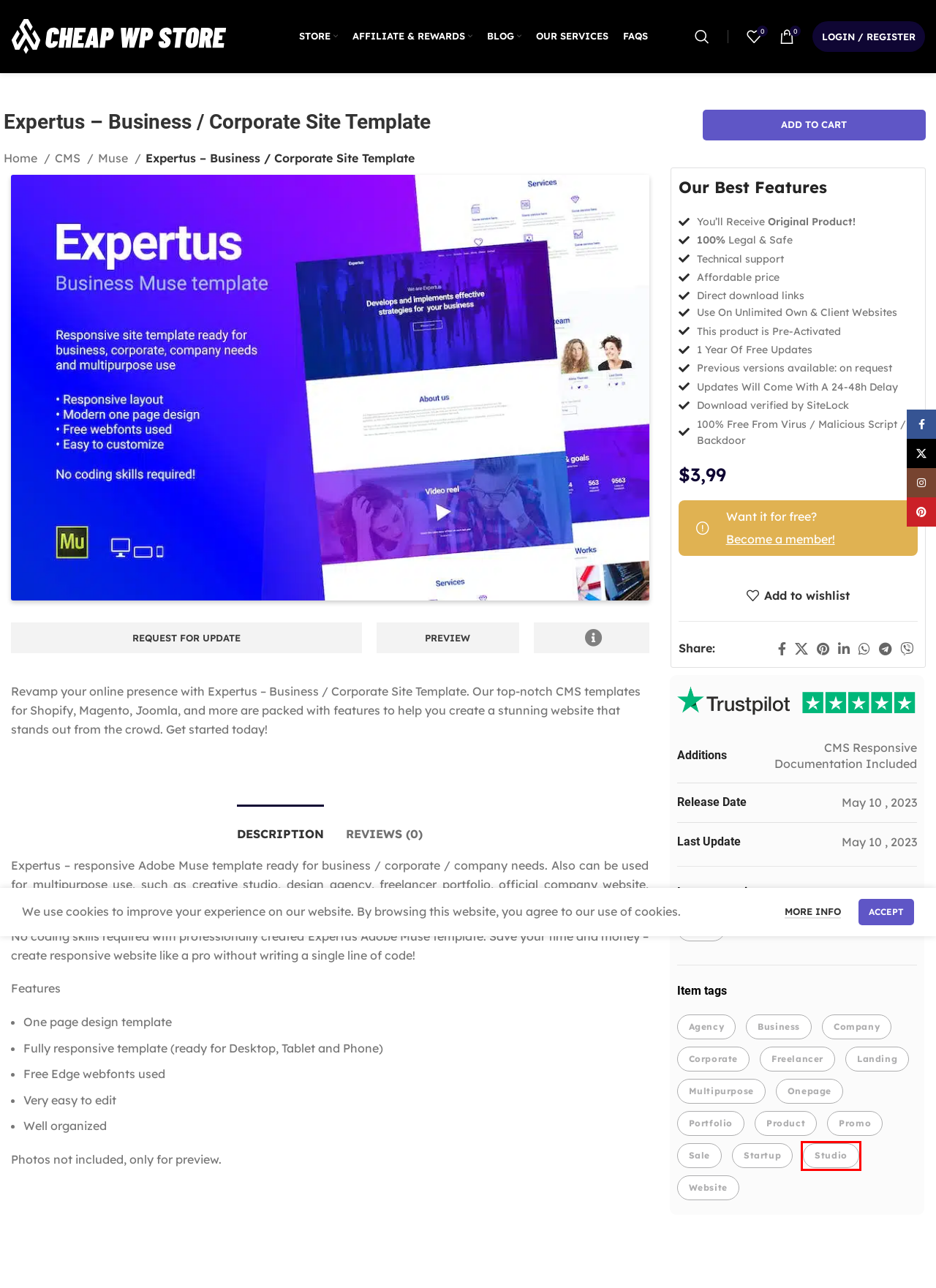Inspect the provided webpage screenshot, concentrating on the element within the red bounding box. Select the description that best represents the new webpage after you click the highlighted element. Here are the candidates:
A. Store » Cheap WP Store
B. Freelancer » Cheap WP Store
C. multipurpose » Cheap WP Store
D. My account » Cheap WP Store
E. portfolio » Cheap WP Store
F. Sale » Cheap WP Store
G. Studio » Cheap WP Store
H. Blog » Cheap WP Store

G